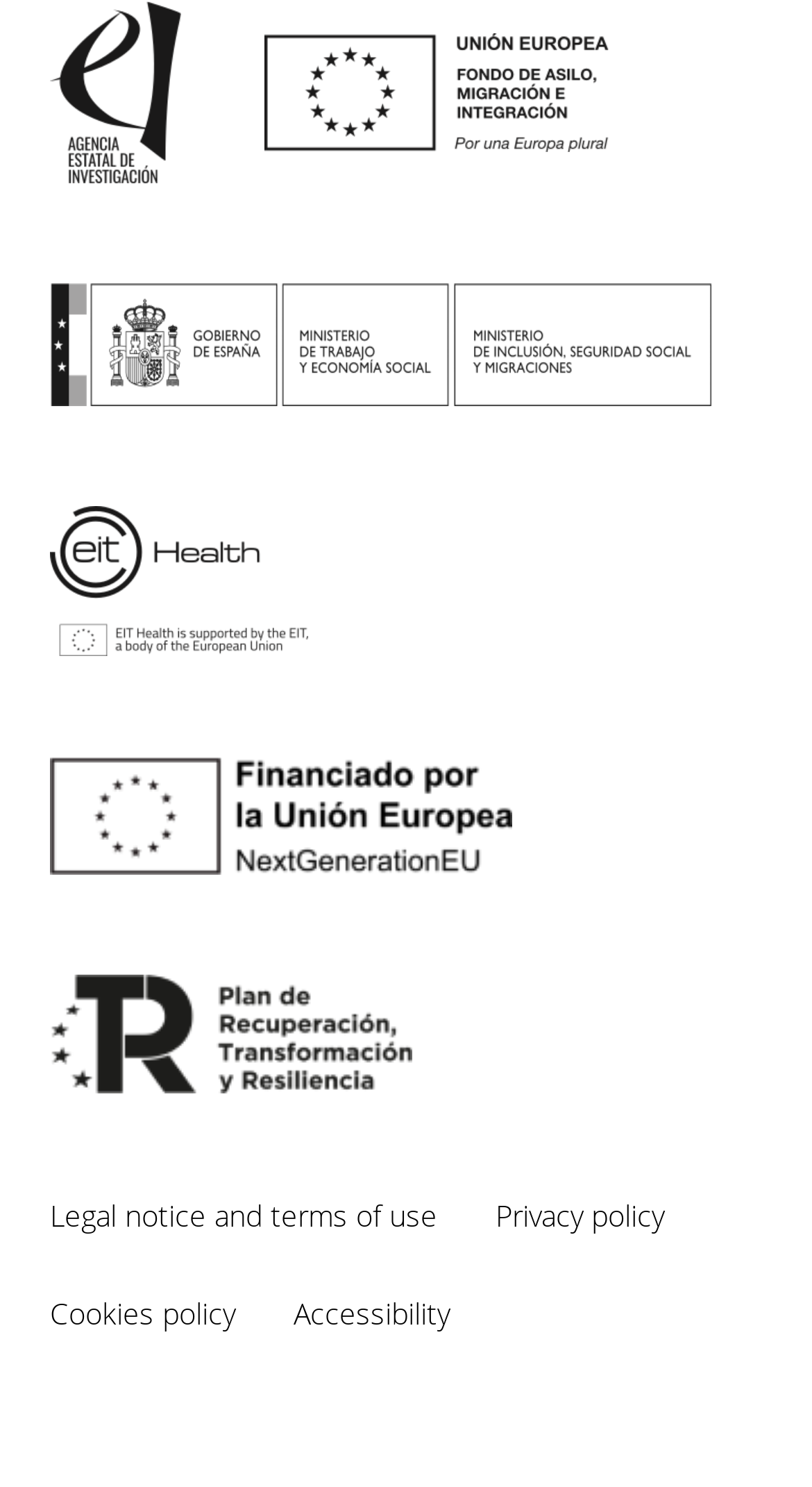Predict the bounding box coordinates for the UI element described as: "Accessibility". The coordinates should be four float numbers between 0 and 1, presented as [left, top, right, bottom].

[0.362, 0.869, 0.554, 0.896]